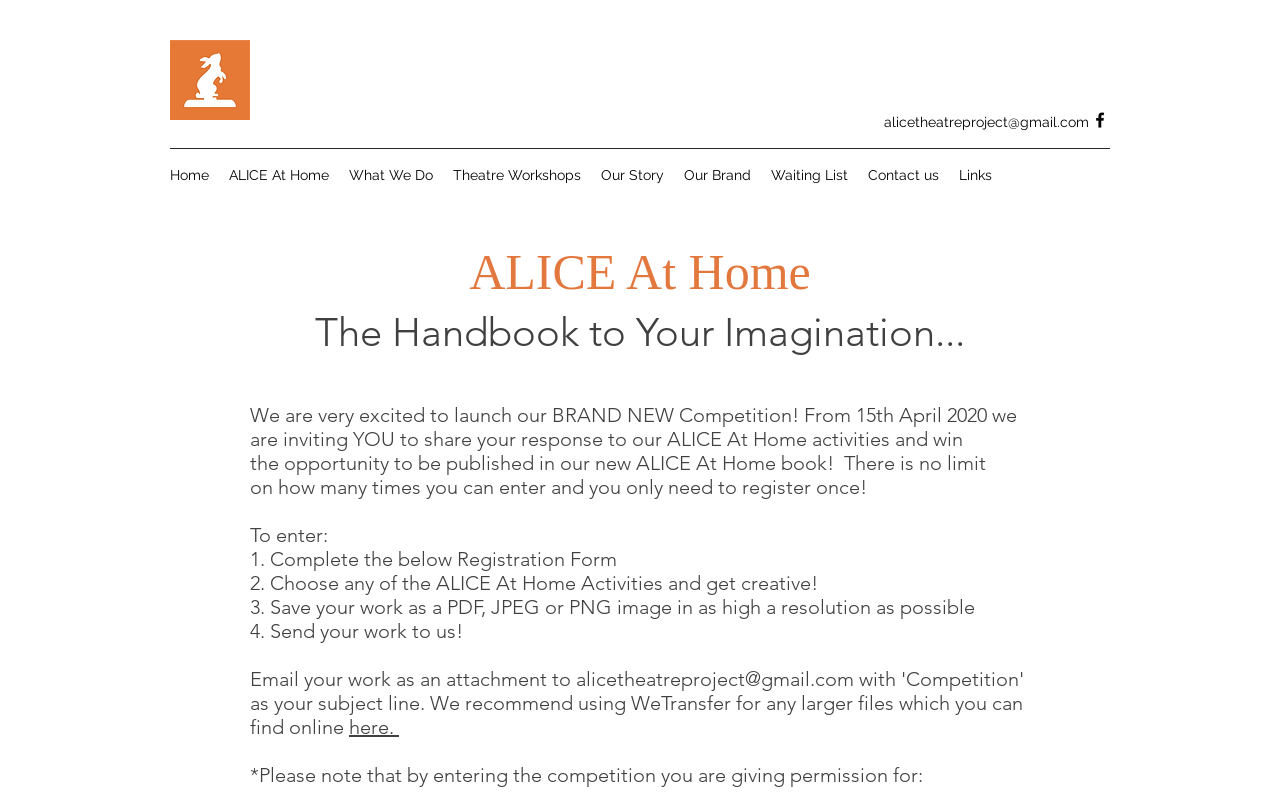What is the theme of the competition?
Refer to the image and give a detailed answer to the question.

I inferred the theme of the competition by reading the text on the webpage, which mentions 'ALICE At Home' multiple times, including in the heading and in the instructions for entering the competition.